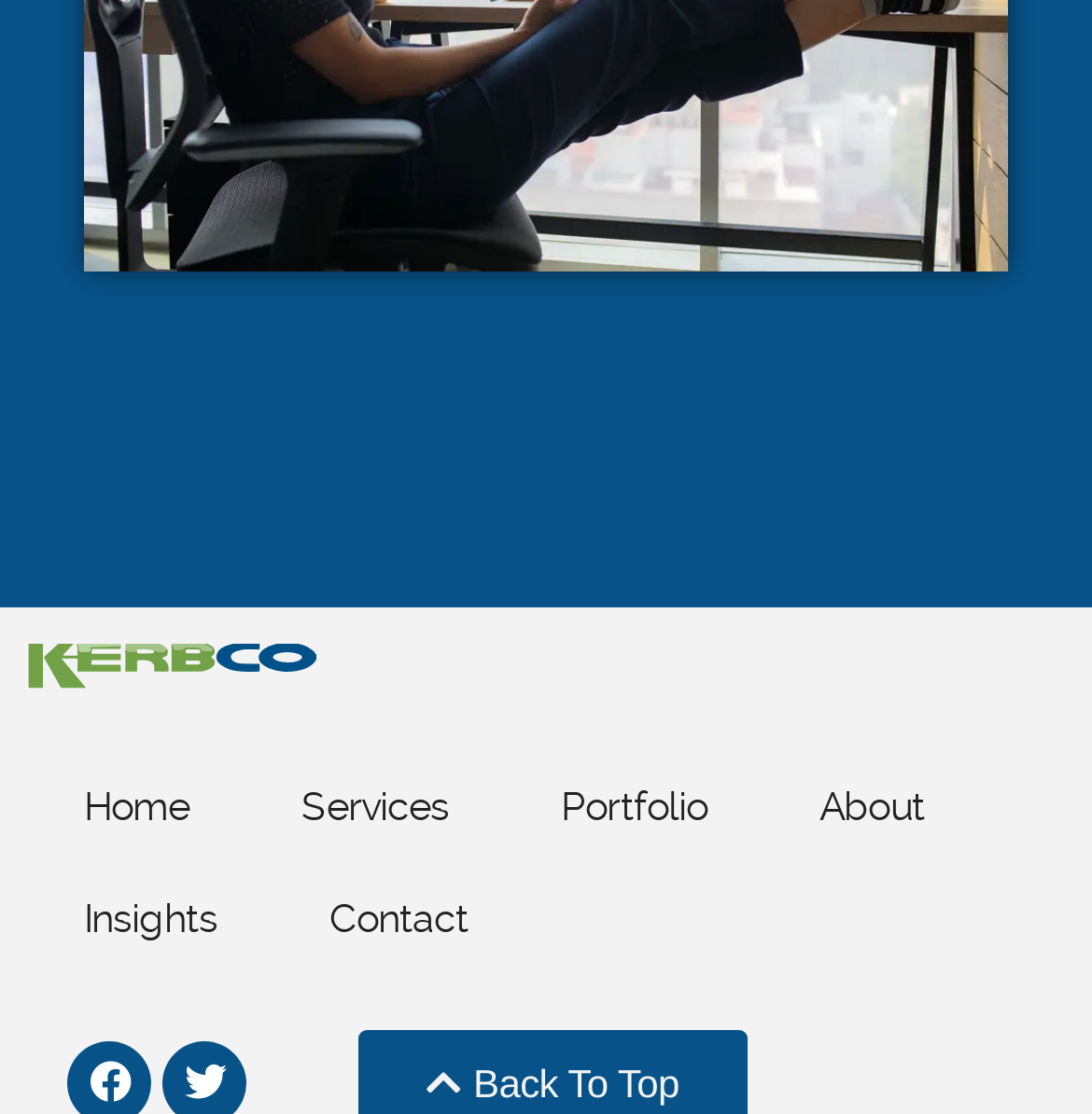Identify the bounding box coordinates of the clickable region required to complete the instruction: "visit insights". The coordinates should be given as four float numbers within the range of 0 and 1, i.e., [left, top, right, bottom].

[0.026, 0.773, 0.25, 0.874]